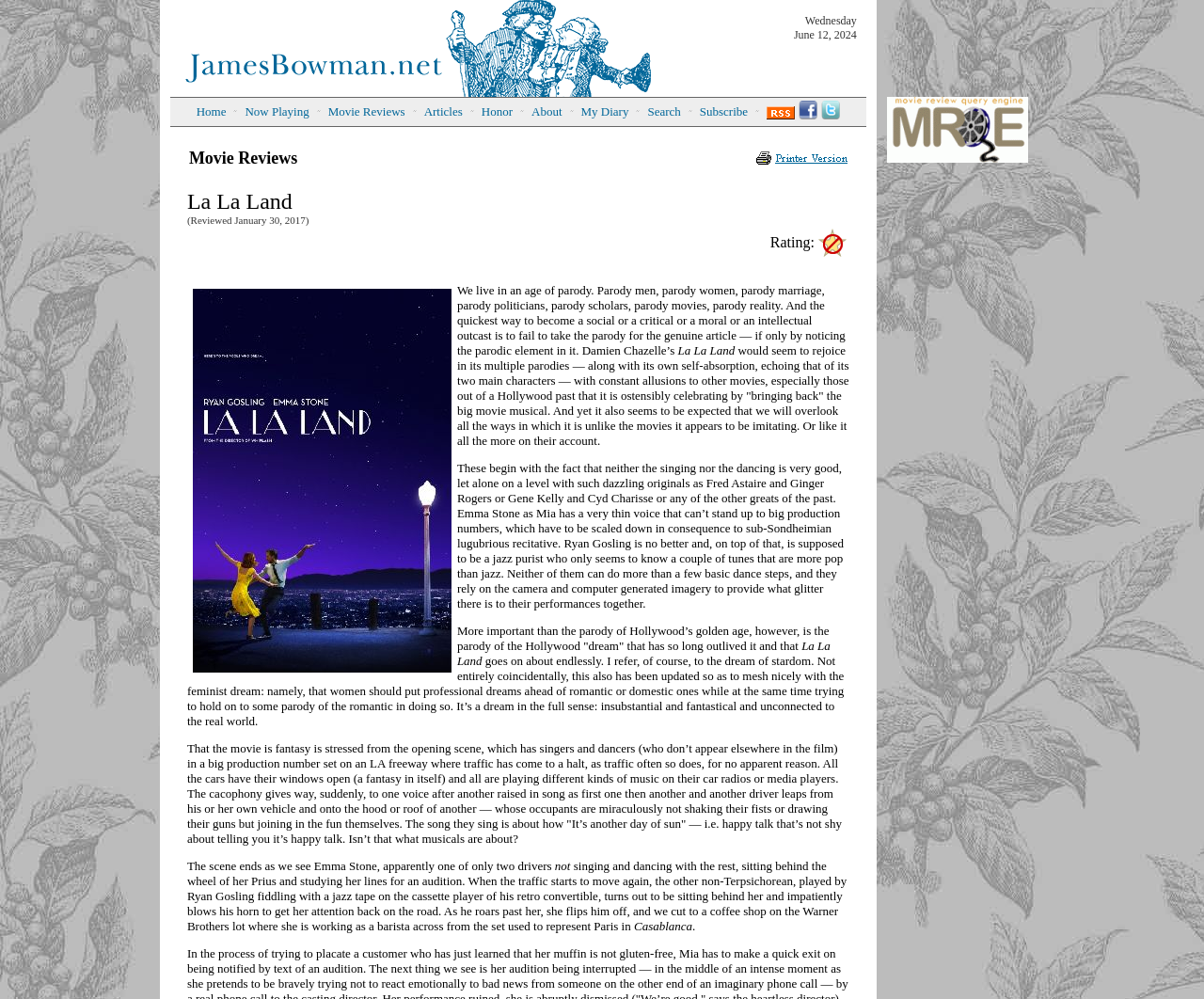Determine the bounding box coordinates for the clickable element required to fulfill the instruction: "View Facebook page". Provide the coordinates as four float numbers between 0 and 1, i.e., [left, top, right, bottom].

[0.663, 0.108, 0.679, 0.122]